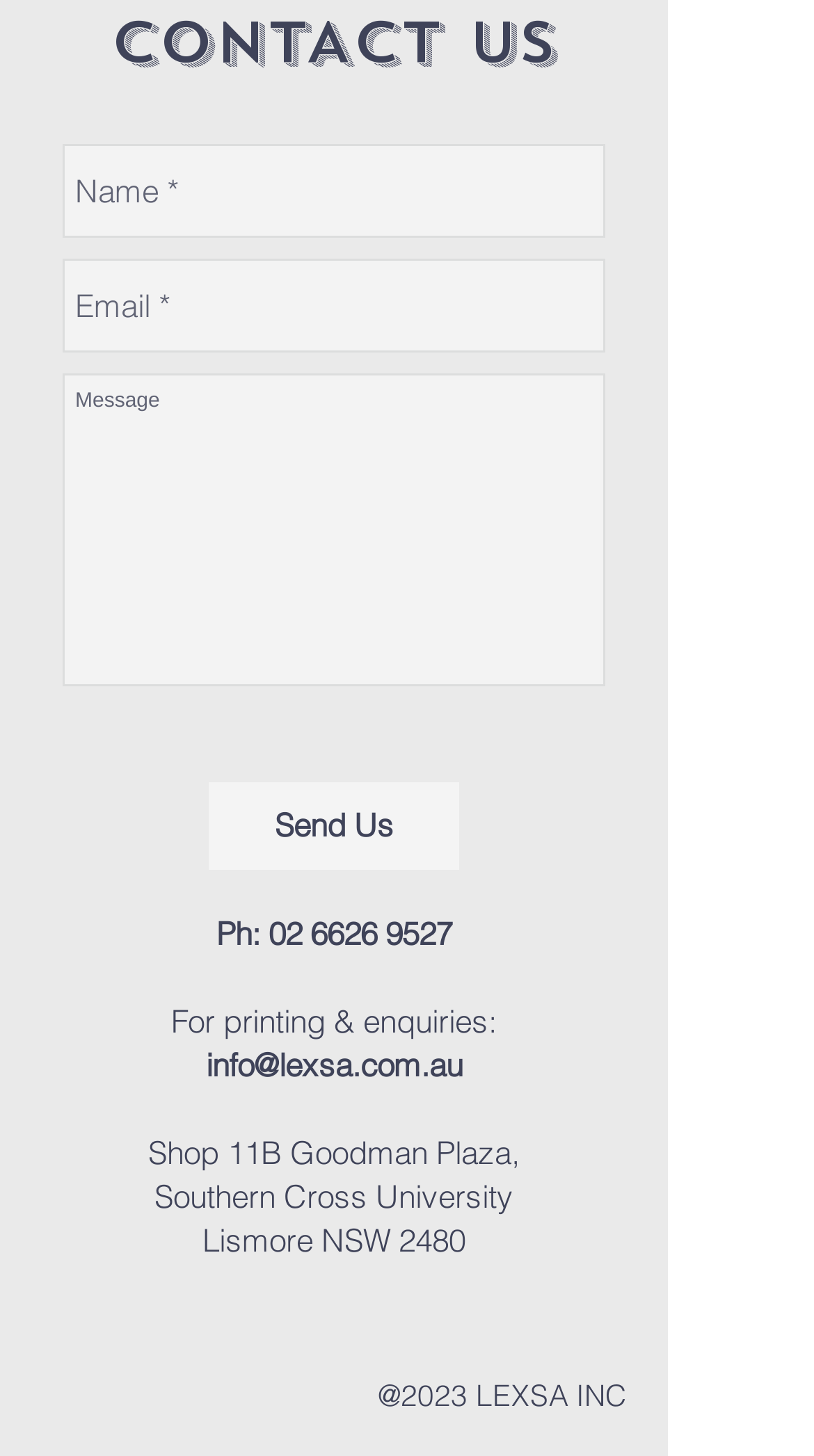What social media platforms does LEXSA have? Examine the screenshot and reply using just one word or a brief phrase.

Facebook, Instagram, Pinterest, YouTube, Spotify